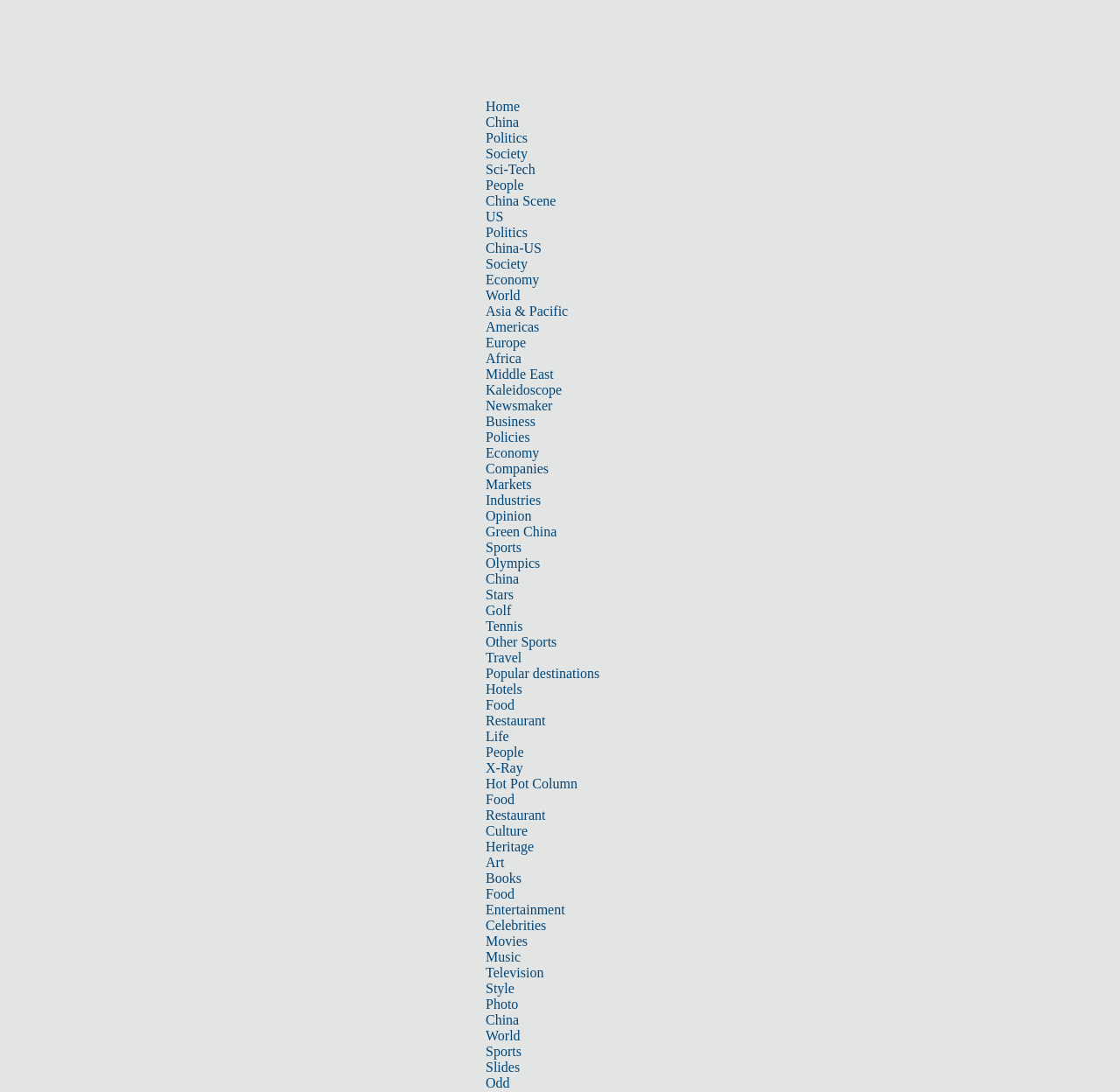Given the description of the UI element: "Asia & Pacific", predict the bounding box coordinates in the form of [left, top, right, bottom], with each value being a float between 0 and 1.

[0.434, 0.278, 0.507, 0.292]